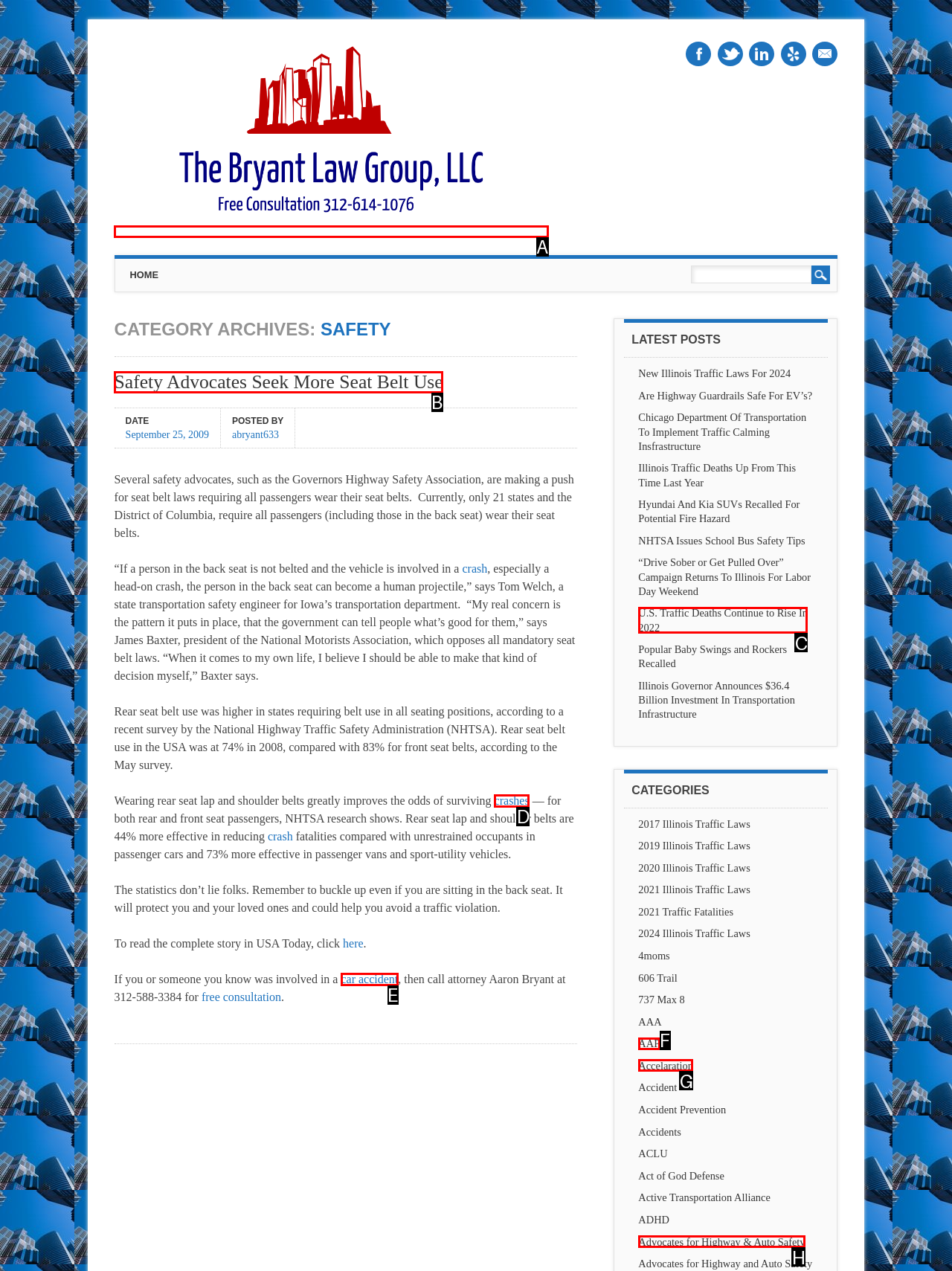Identify the HTML element to click to fulfill this task: Read about how to manage product backlog
Answer with the letter from the given choices.

None